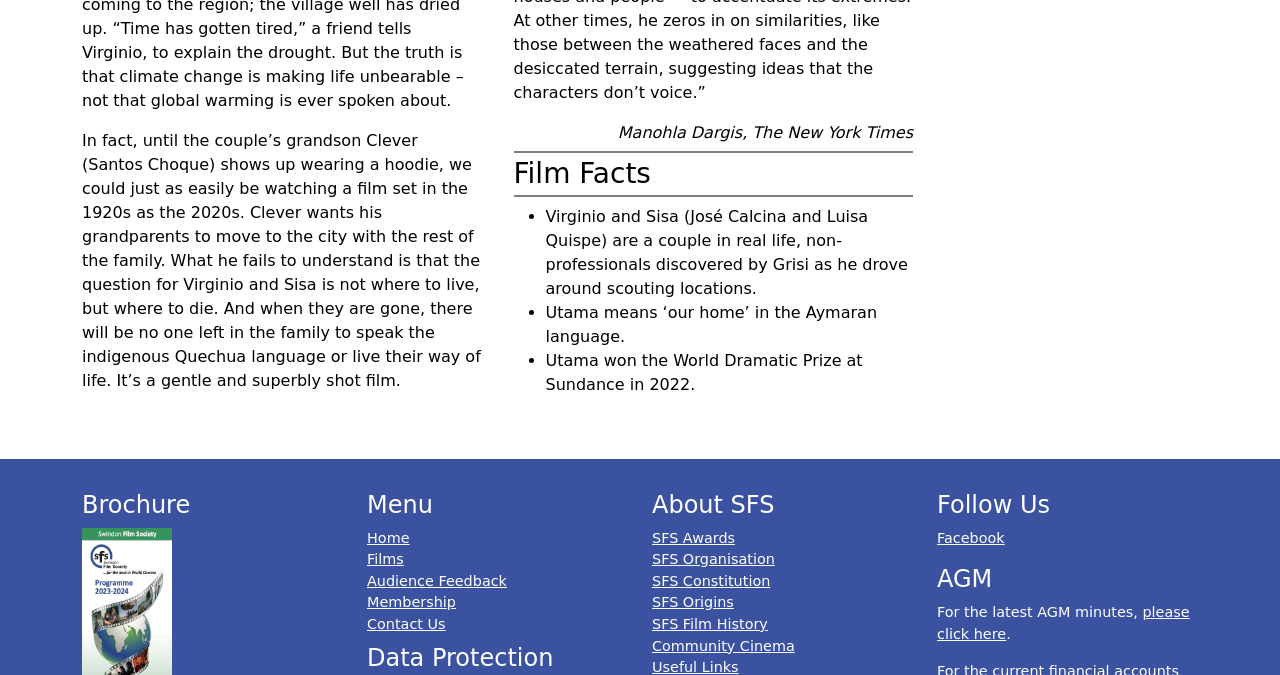Given the description Continue reading “State Route 56”, predict the bounding box coordinates of the UI element. Ensure the coordinates are in the format (top-left x, top-left y, bottom-right x, bottom-right y) and all values are between 0 and 1.

None